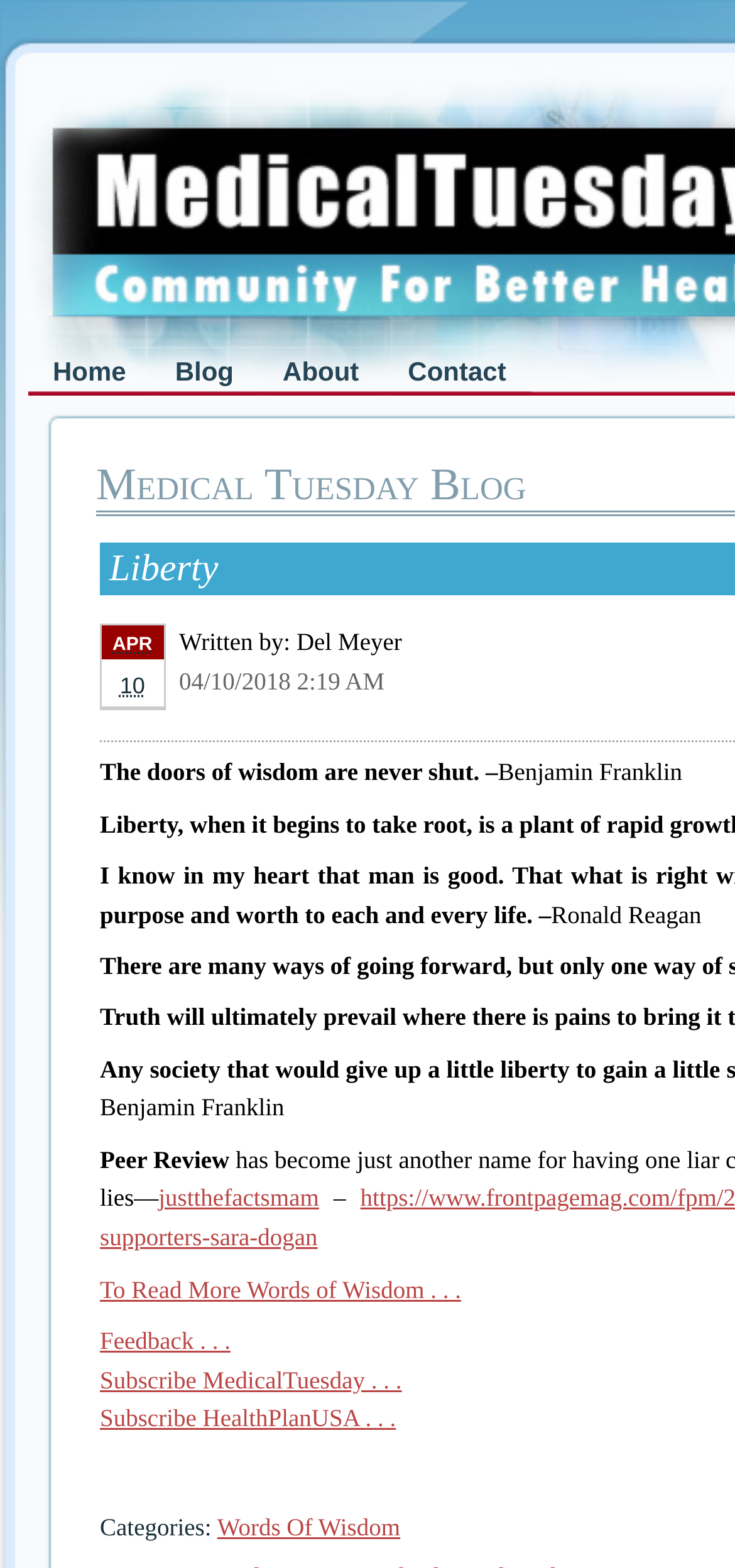Provide a thorough description of the webpage you see.

The webpage is titled "Community For Better Health Care" and appears to be a blog or informational website. At the top, there is a navigation menu with four links: "Home", "Blog", "About", and "Contact", which are evenly spaced and aligned horizontally.

Below the navigation menu, there is a section with several quotes and links. The first quote is from Benjamin Franklin, and it is accompanied by the date "04/10/2018 2:19 AM". There is another quote from Ronald Reagan, and a few links to related pages, including "Peer Review" and "justthefactsmam". 

Further down, there are three links: "To Read More Words of Wisdom...", "Feedback...", and "Subscribe MedicalTuesday...". Below these links, there are two more links: "Subscribe HealthPlanUSA..." and a category link "Words Of Wisdom". 

The overall structure of the webpage is simple and easy to navigate, with a clear separation between the different sections.